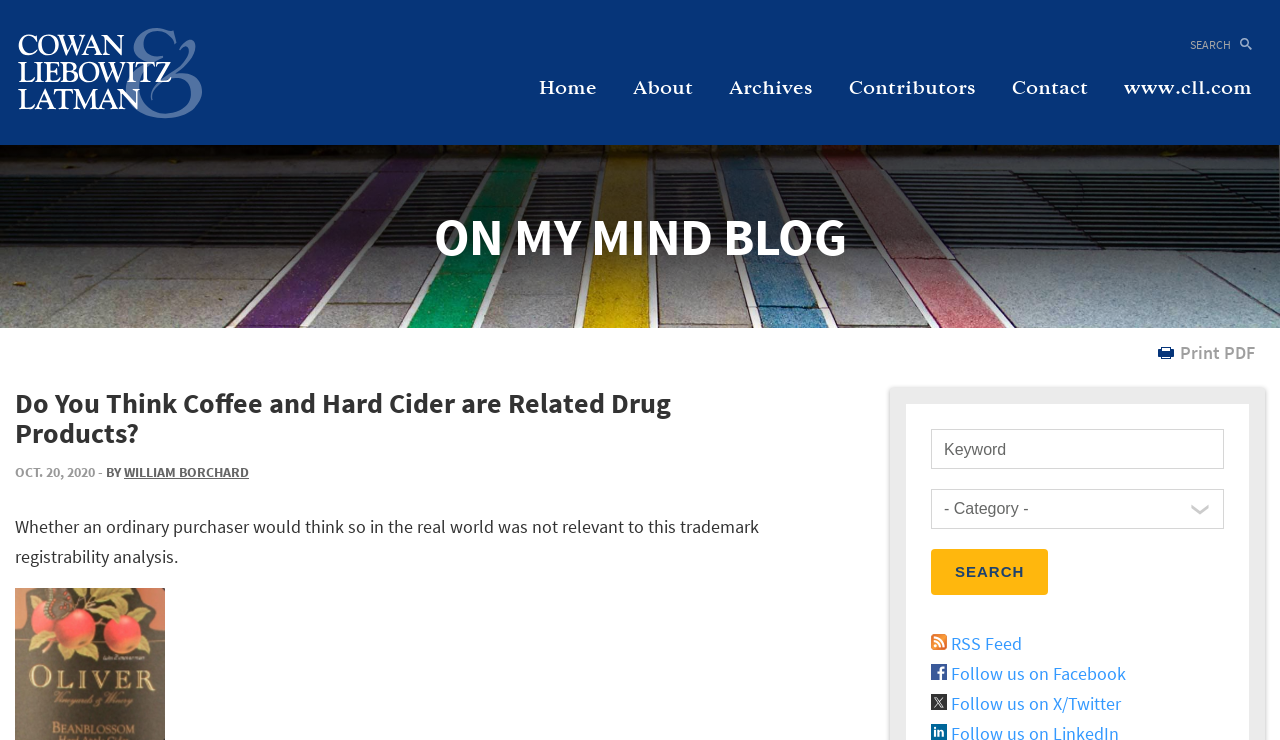How many social media links are present on the webpage?
Please provide a single word or phrase as your answer based on the image.

2